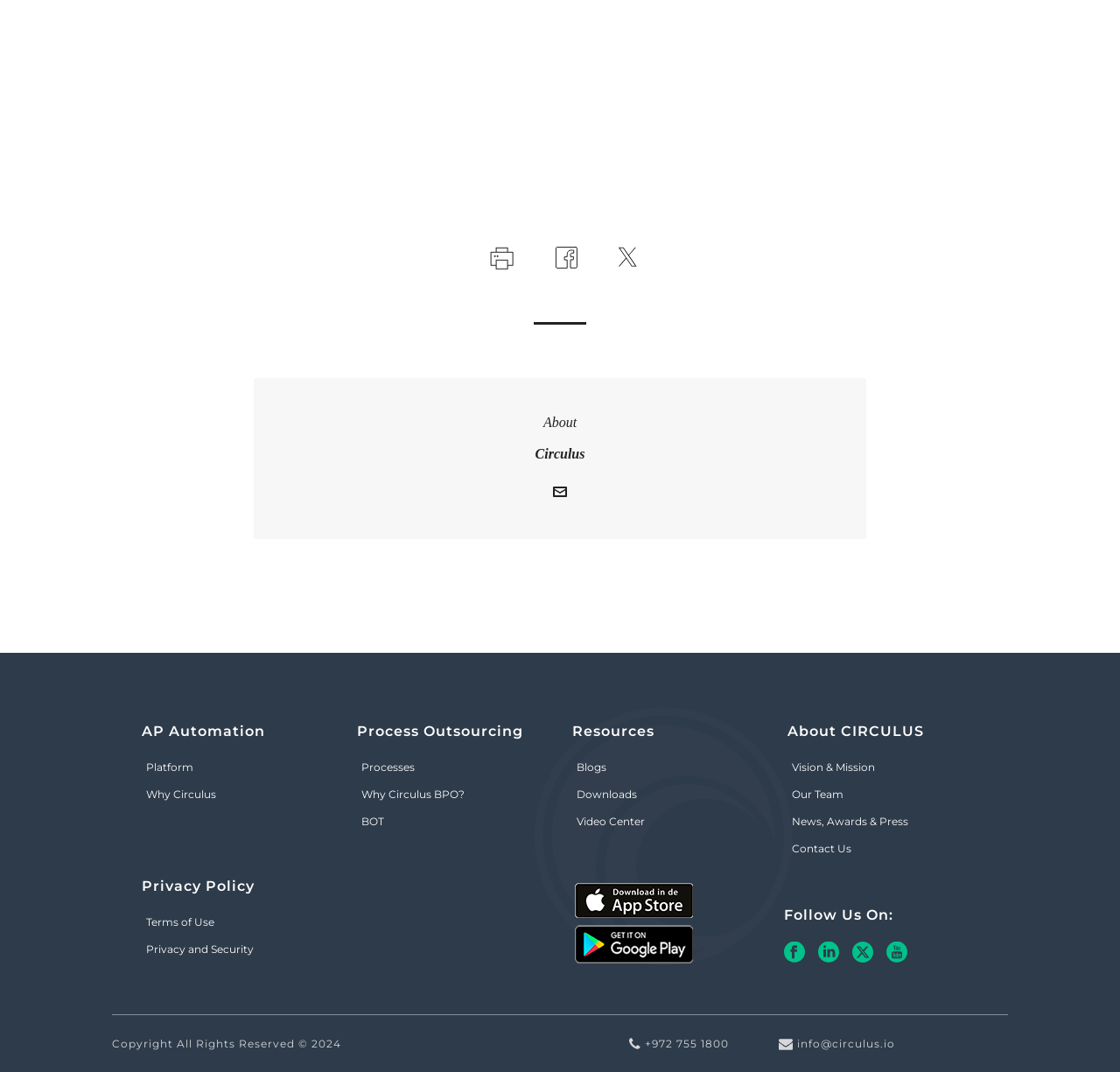Determine the bounding box coordinates of the region I should click to achieve the following instruction: "Visit the Circulus page". Ensure the bounding box coordinates are four float numbers between 0 and 1, i.e., [left, top, right, bottom].

[0.266, 0.414, 0.734, 0.431]